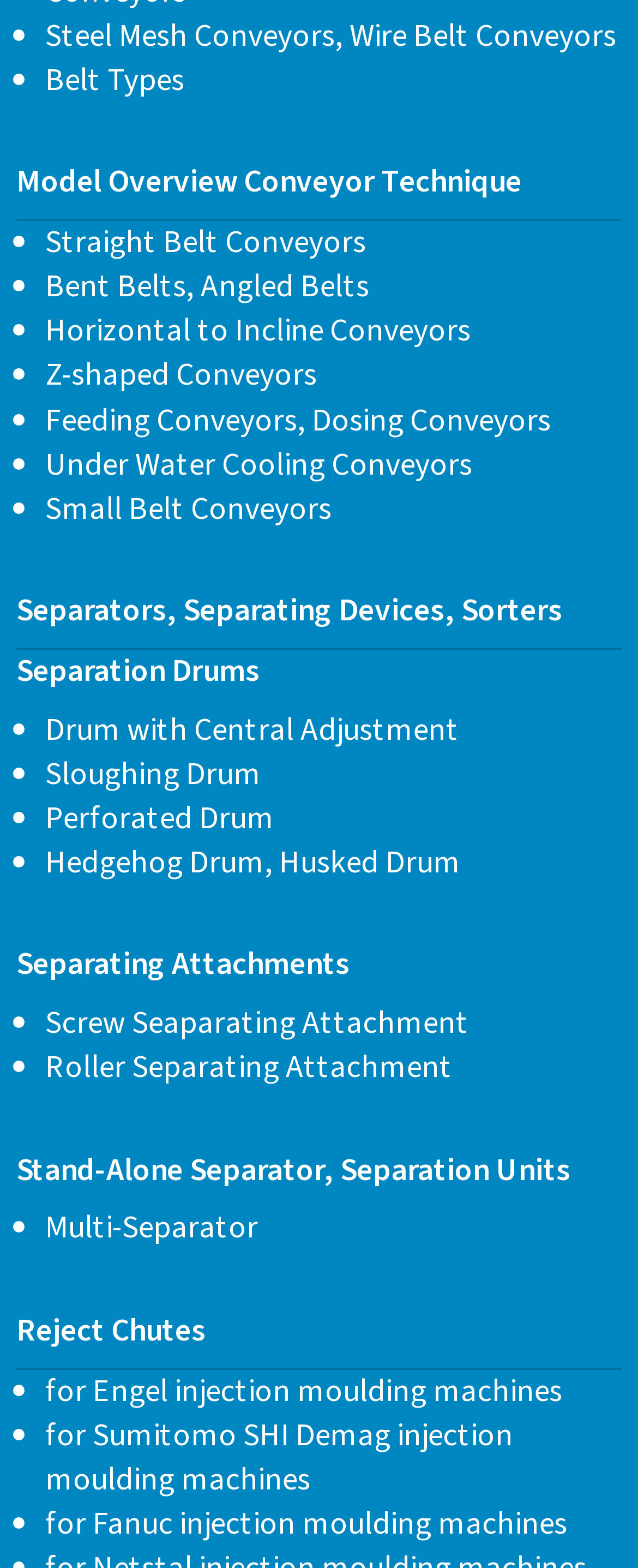What is the purpose of Separators and Separating Devices?
Offer a detailed and exhaustive answer to the question.

The webpage mentions Separators, Separating Devices, and Sorters, which suggests that their purpose is to separate or sort materials. The webpage provides links to different types of separators, such as Separation Drums, Sloughing Drum, and Perforated Drum, indicating that they are used for separation purposes.